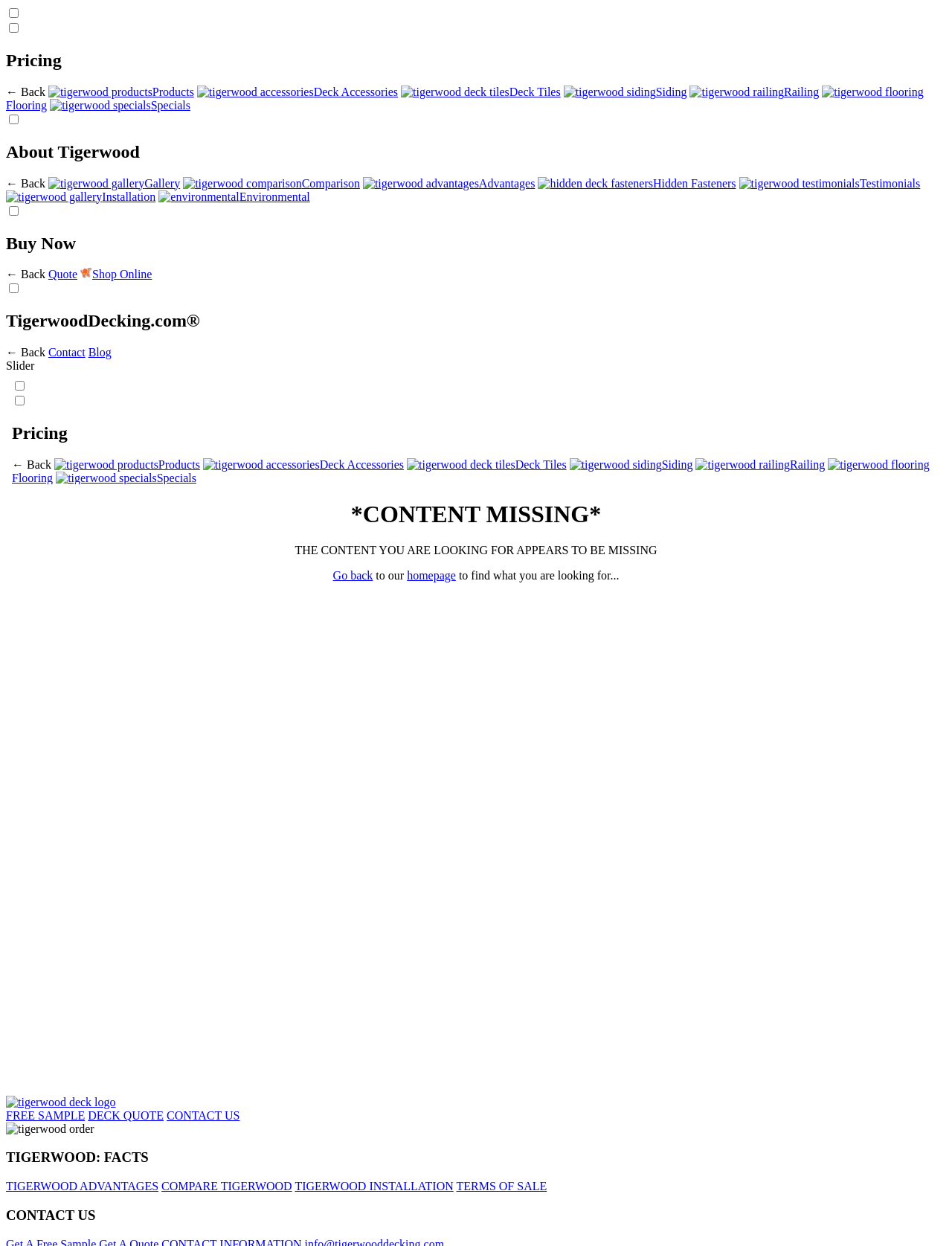Create a full and detailed caption for the entire webpage.

The webpage is titled "home" and appears to be a product website for Tigerwood, a type of decking material. At the top of the page, there are two checkboxes, one labeled "Pricing ← Back" and the other labeled "About Tigerwood ← Back". Below these checkboxes, there is a heading that reads "Pricing".

The main content of the page is divided into two sections. The first section is a list of links to different product categories, including "Products", "Deck Accessories", "Deck Tiles", "Siding", "Railing", "Flooring", and "Specials". Each link is accompanied by a small image. These links are arranged horizontally across the page, with the "Products" link at the far left and the "Specials" link at the far right.

The second section of the page appears to be a list of informational links, including "Gallery", "Comparison", "Advantages", "Hidden Fasteners", "Testimonials", "Installation", and "Environmental". These links are also arranged horizontally across the page, with the "Gallery" link at the far left and the "Environmental" link at the far right.

Below these two sections, there is a heading that reads "Buy Now", followed by links to "Quote" and "Shop Online". The "Shop Online" link is accompanied by a small image of a shopping cart.

Further down the page, there is a heading that reads "TigerwoodDecking.com®", followed by links to "Contact" and "Blog". Below these links, there is a static text element that reads "Slider", followed by an iframe.

The page then displays a message indicating that the content the user is looking for appears to be missing, with a link to "Go back" to the homepage. Below this message, there is a link to the Tigerwood deck logo, followed by links to "FREE SAMPLE", "DECK QUOTE", and "CONTACT US".

At the very bottom of the page, there is an image of a Tigerwood order, followed by a heading that reads "TIGERWOOD: FACTS". Below this heading, there are links to "TIGERWOOD ADVANTAGES", "COMPARE TIGERWOOD", "TIGERWOOD INSTALLATION", and "TERMS OF SALE". Finally, there is a heading that reads "CONTACT US" at the very bottom of the page.